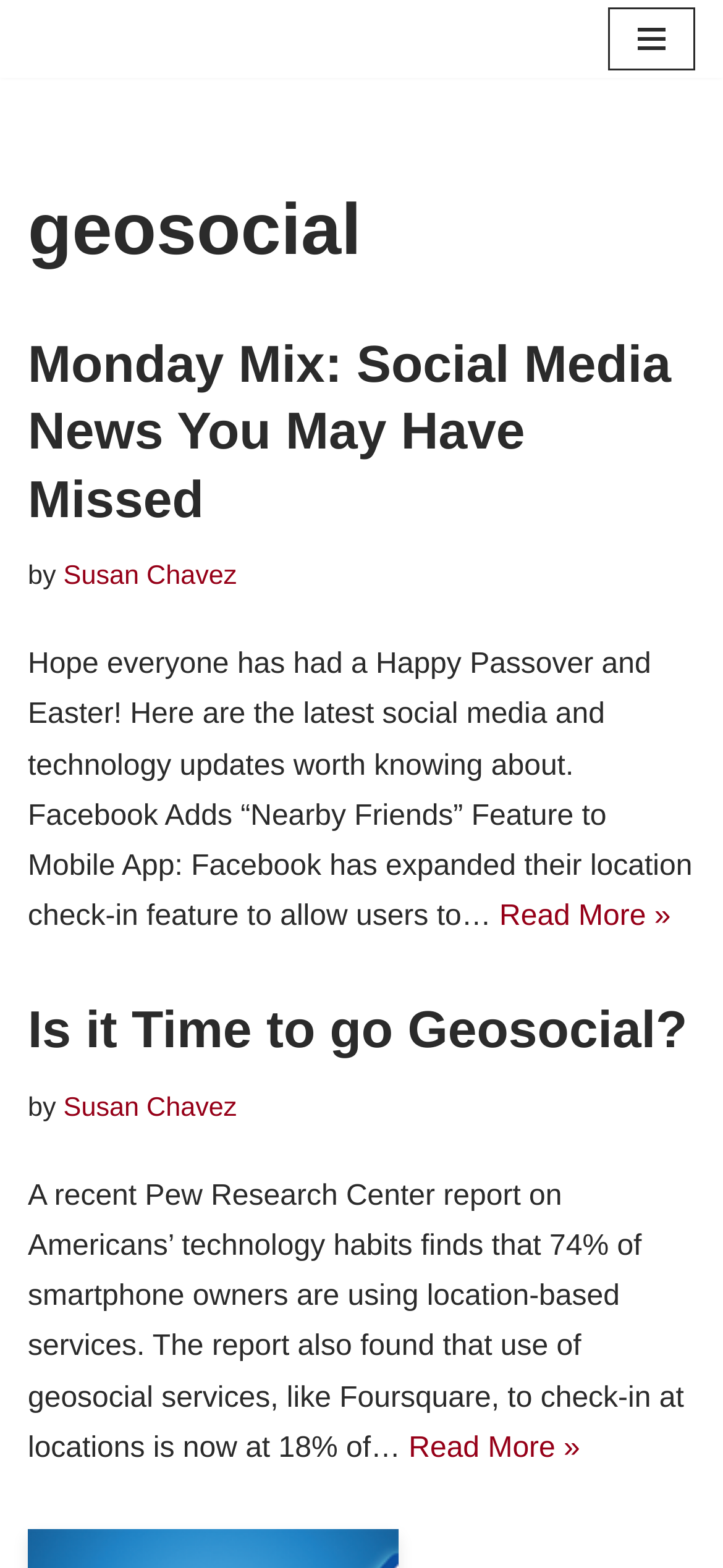How many articles are on the webpage?
Based on the image, give a one-word or short phrase answer.

2